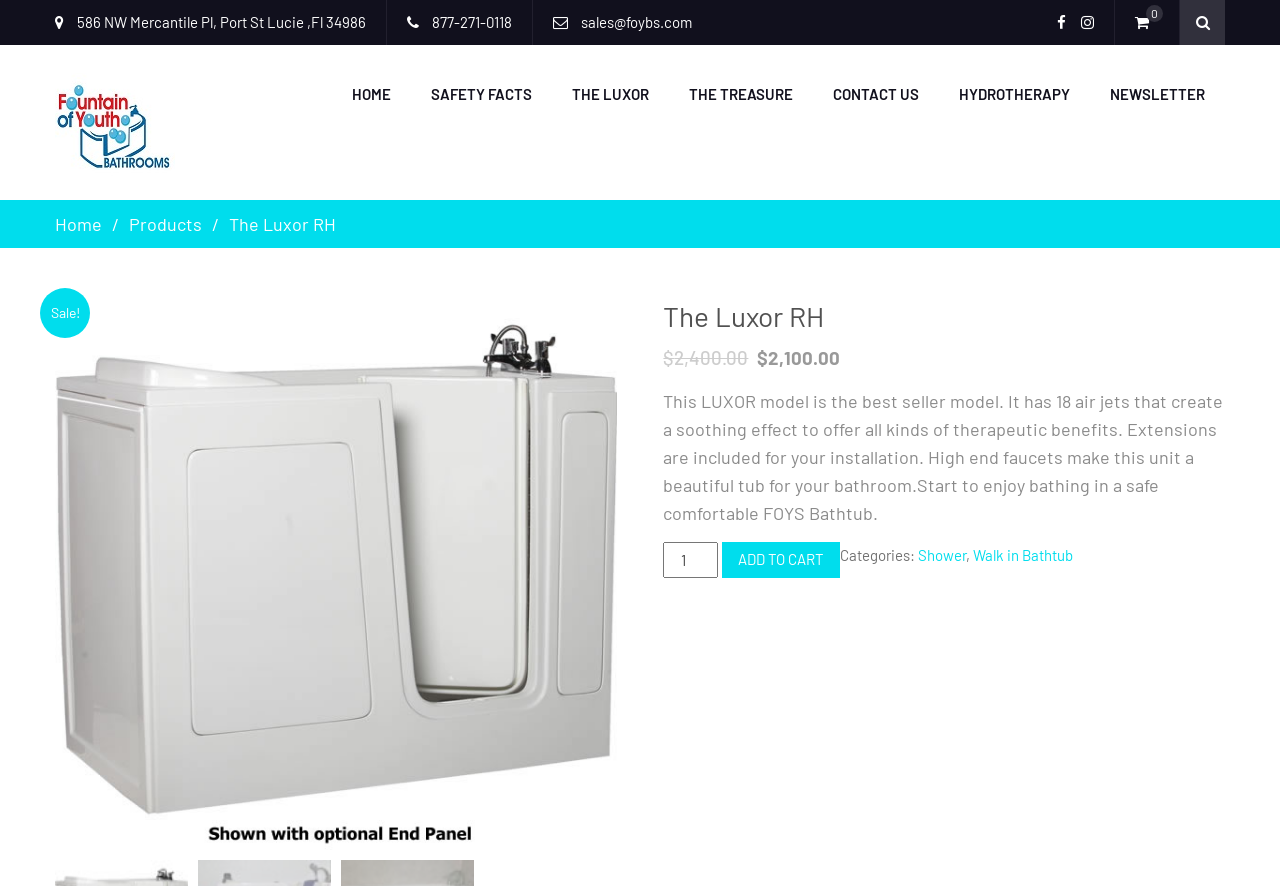Locate the UI element described by Home and provide its bounding box coordinates. Use the format (top-left x, top-left y, bottom-right x, bottom-right y) with all values as floating point numbers between 0 and 1.

[0.259, 0.051, 0.321, 0.161]